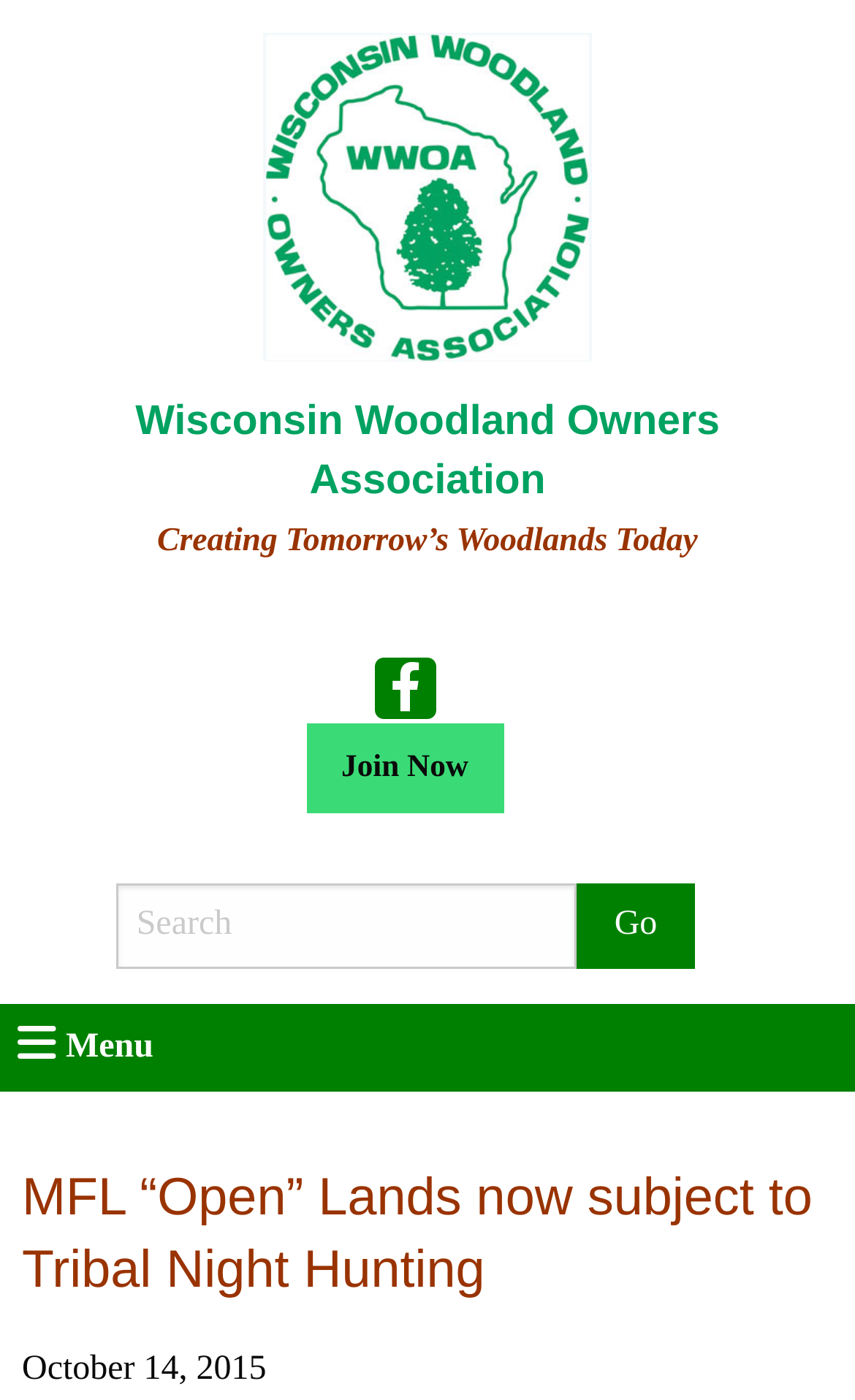Using the information from the screenshot, answer the following question thoroughly:
What is the date of the article?

I found the answer by looking at the StaticText element with the text 'October 14, 2015' which is located below the main heading.